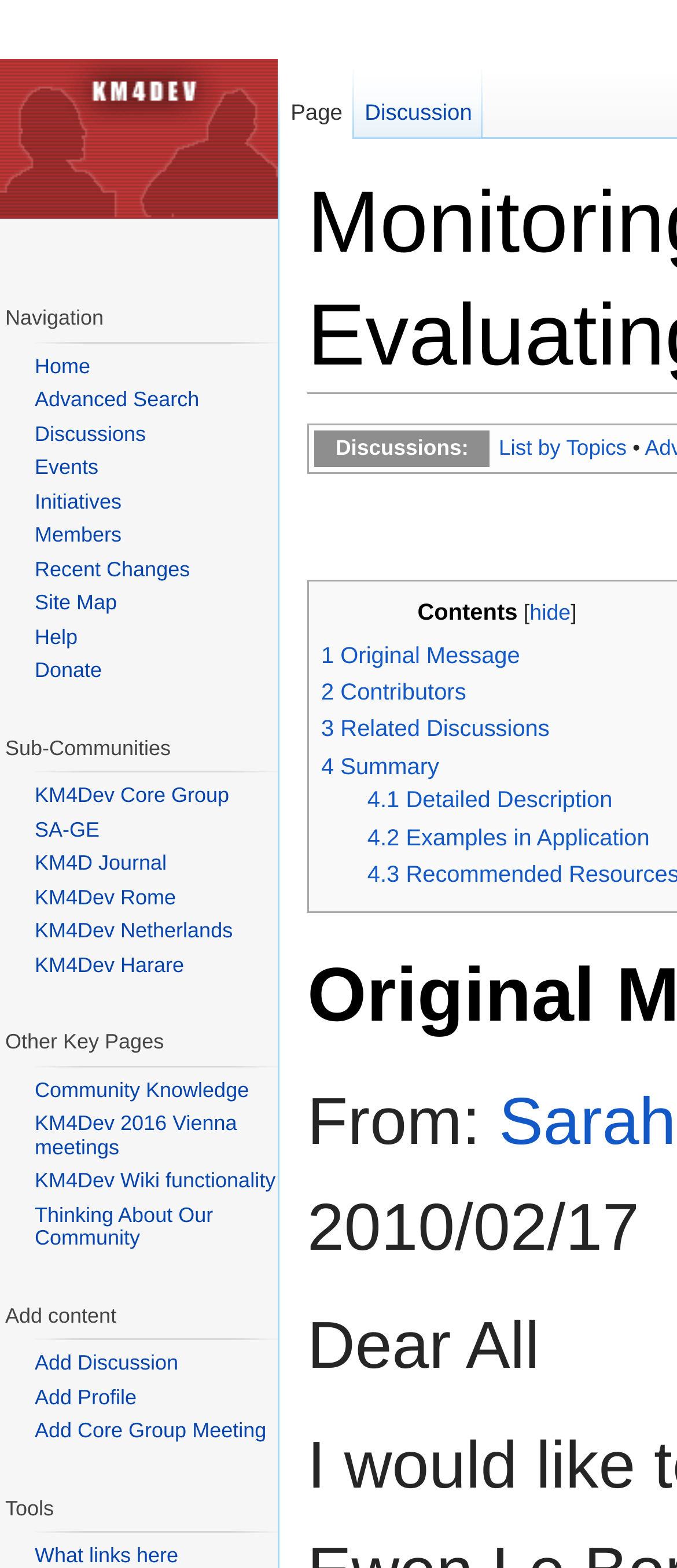Locate the UI element that matches the description KM4Dev Core Group in the webpage screenshot. Return the bounding box coordinates in the format (top-left x, top-left y, bottom-right x, bottom-right y), with values ranging from 0 to 1.

[0.051, 0.499, 0.339, 0.515]